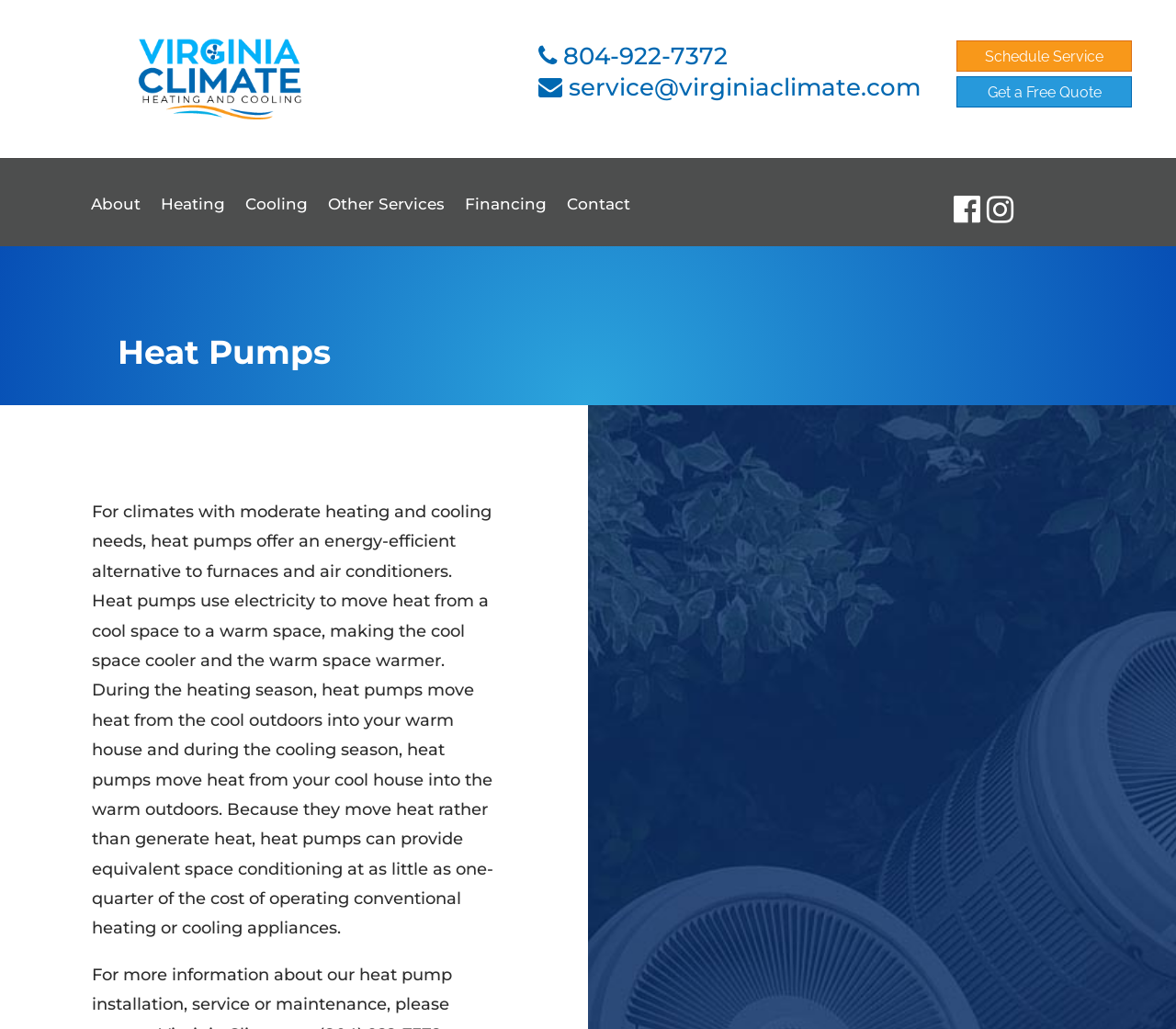Determine the bounding box coordinates for the area that needs to be clicked to fulfill this task: "Click Virginia Climate Heating and Cooling". The coordinates must be given as four float numbers between 0 and 1, i.e., [left, top, right, bottom].

[0.084, 0.066, 0.287, 0.085]